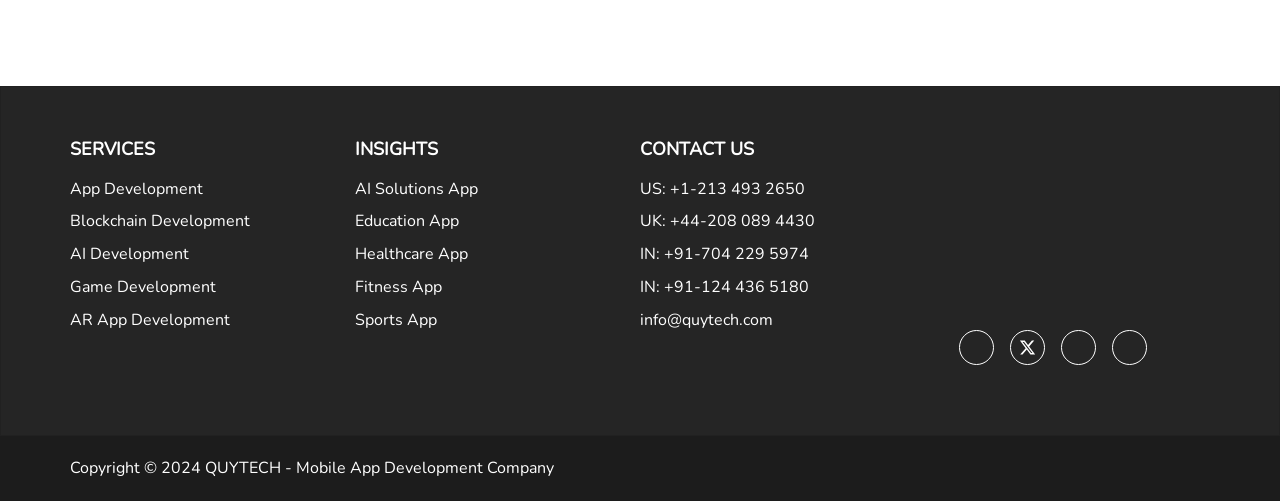Determine the bounding box coordinates of the clickable area required to perform the following instruction: "Click on youtube". The coordinates should be represented as four float numbers between 0 and 1: [left, top, right, bottom].

[0.868, 0.658, 0.896, 0.728]